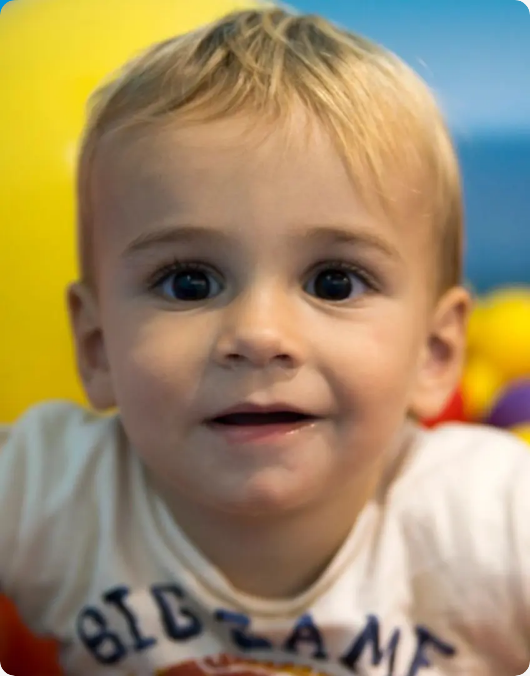Please answer the following question using a single word or phrase: 
What is the dominant color in the background?

Vibrant yellow